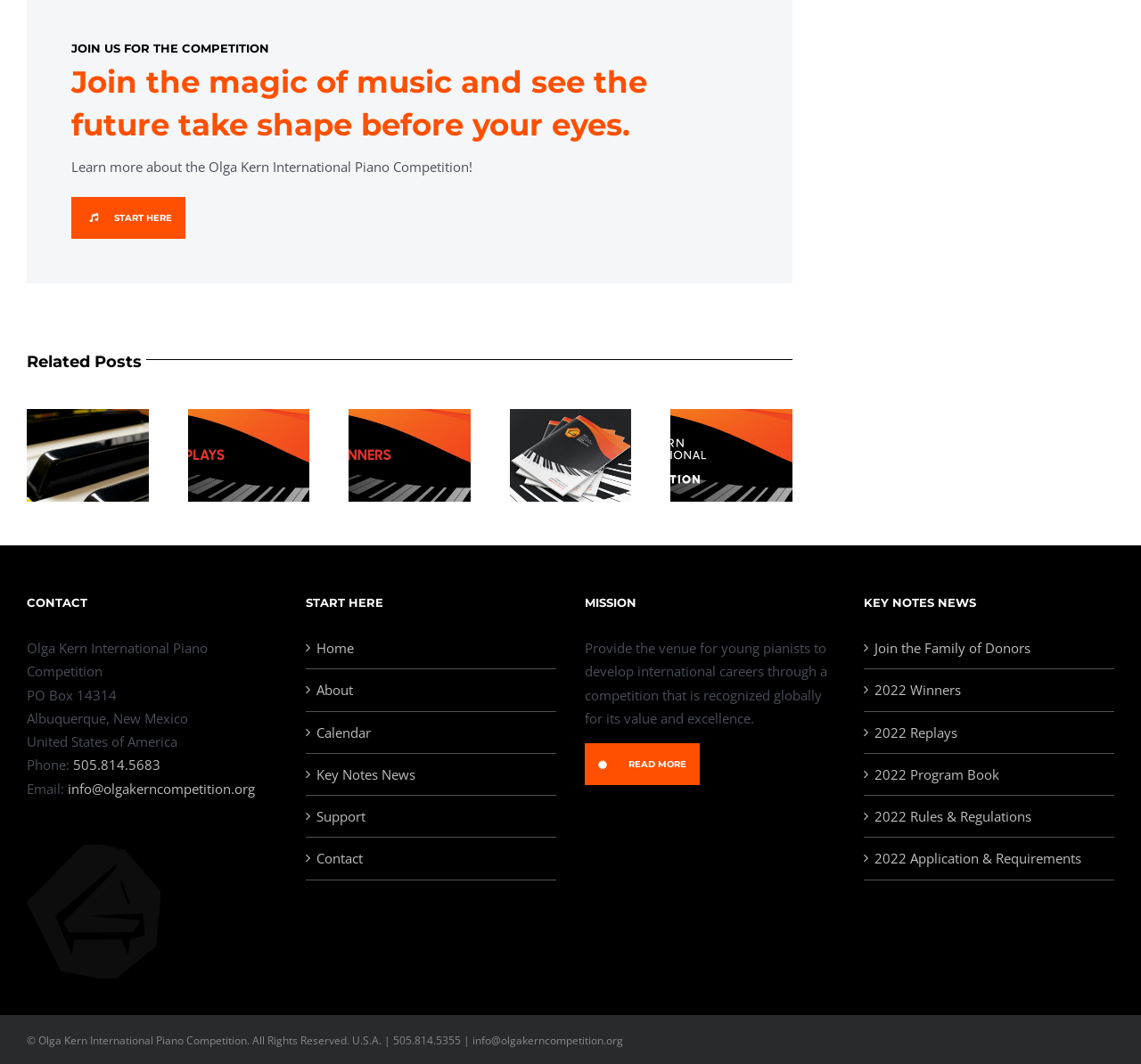Using the details in the image, give a detailed response to the question below:
What is the theme of the images in the Related Posts section?

The images in the Related Posts section appear to be related to the piano competition, with images of pianists, music sheets, and other music-related themes.